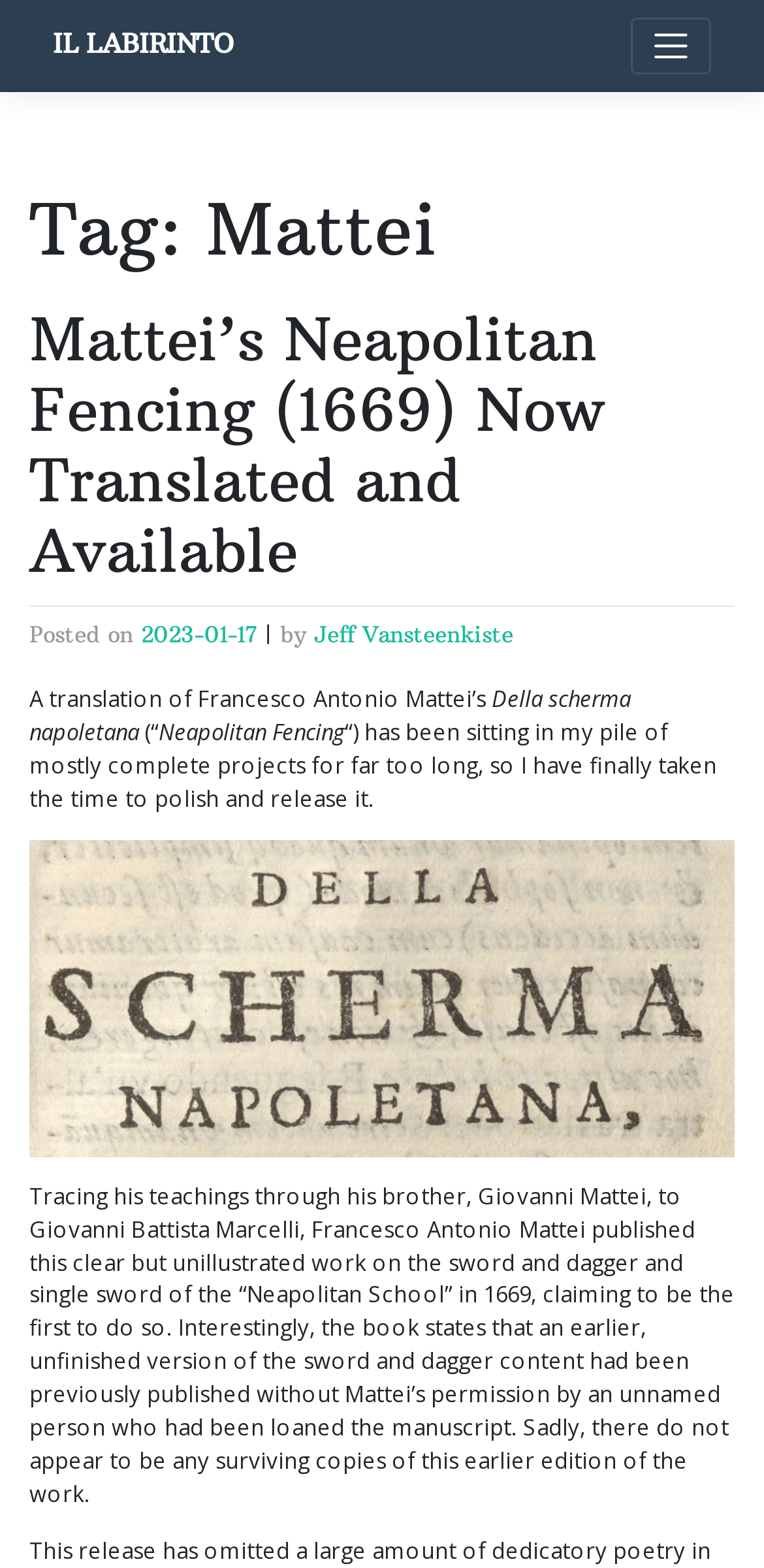What is the title of the latest article?
Based on the image, respond with a single word or phrase.

Mattei’s Neapolitan Fencing (1669) Now Translated and Available